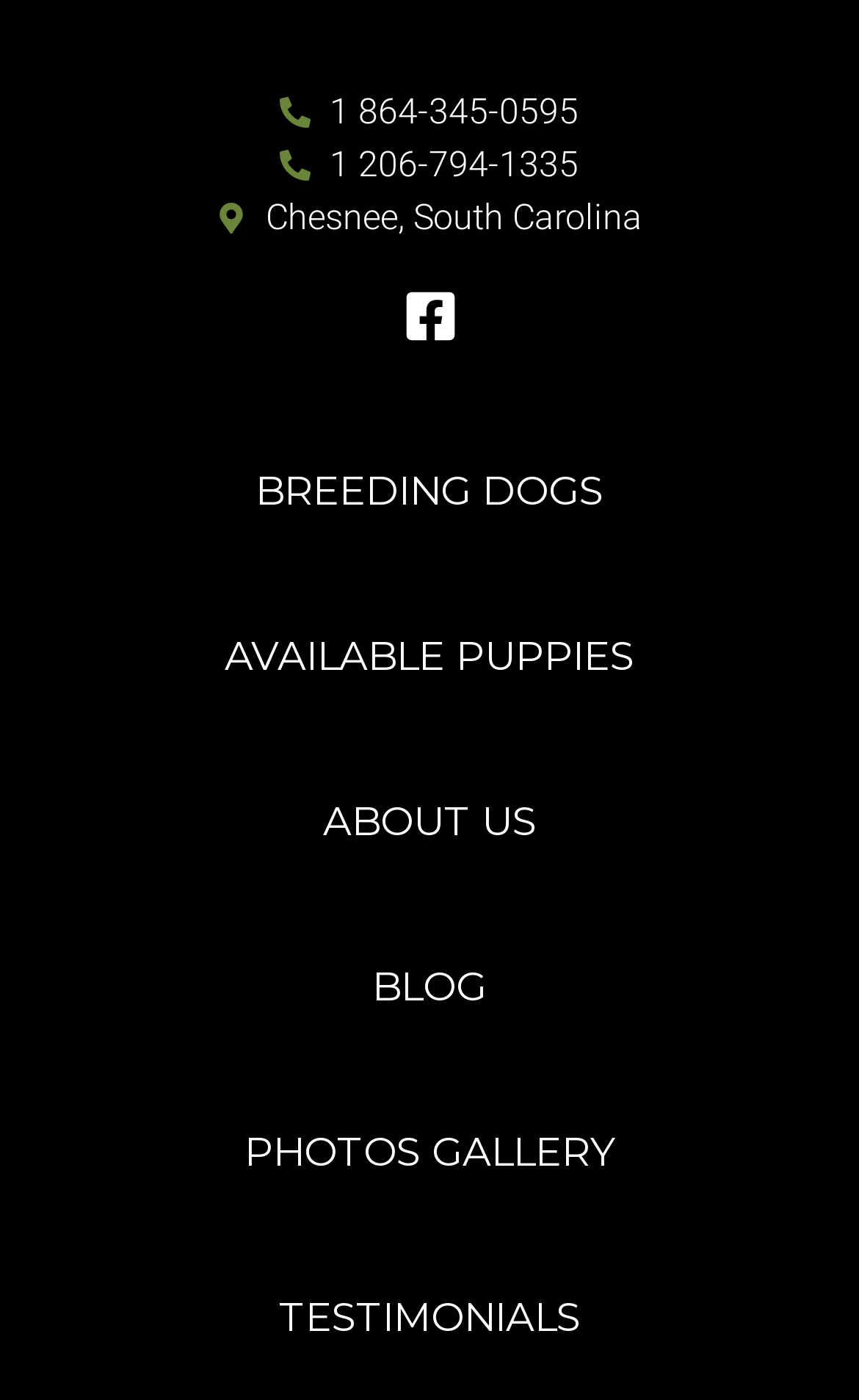Please find the bounding box for the following UI element description. Provide the coordinates in (top-left x, top-left y, bottom-right x, bottom-right y) format, with values between 0 and 1: Facebook-square

[0.468, 0.206, 0.532, 0.245]